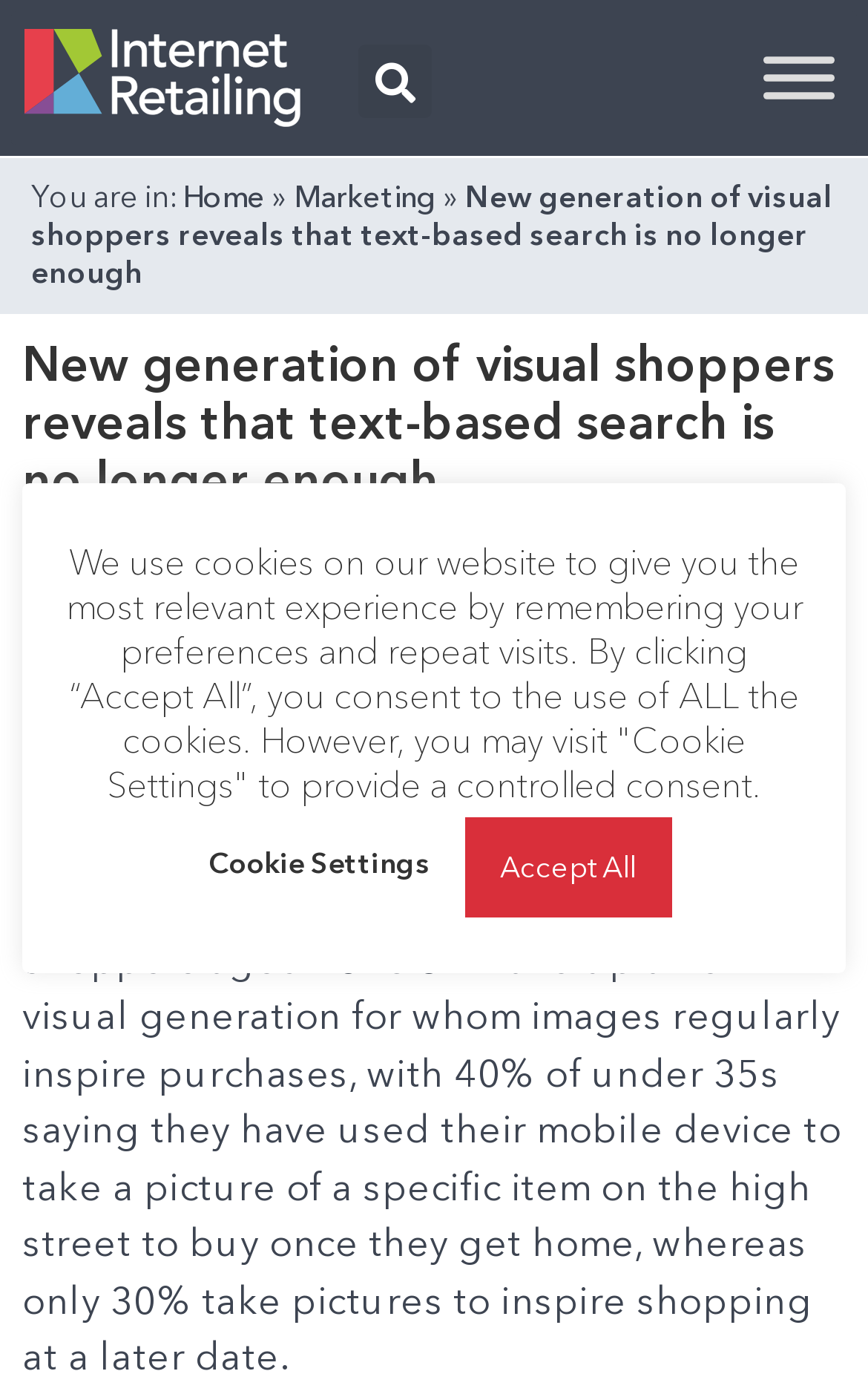What is the topic of this article?
Look at the screenshot and give a one-word or phrase answer.

Visual shoppers